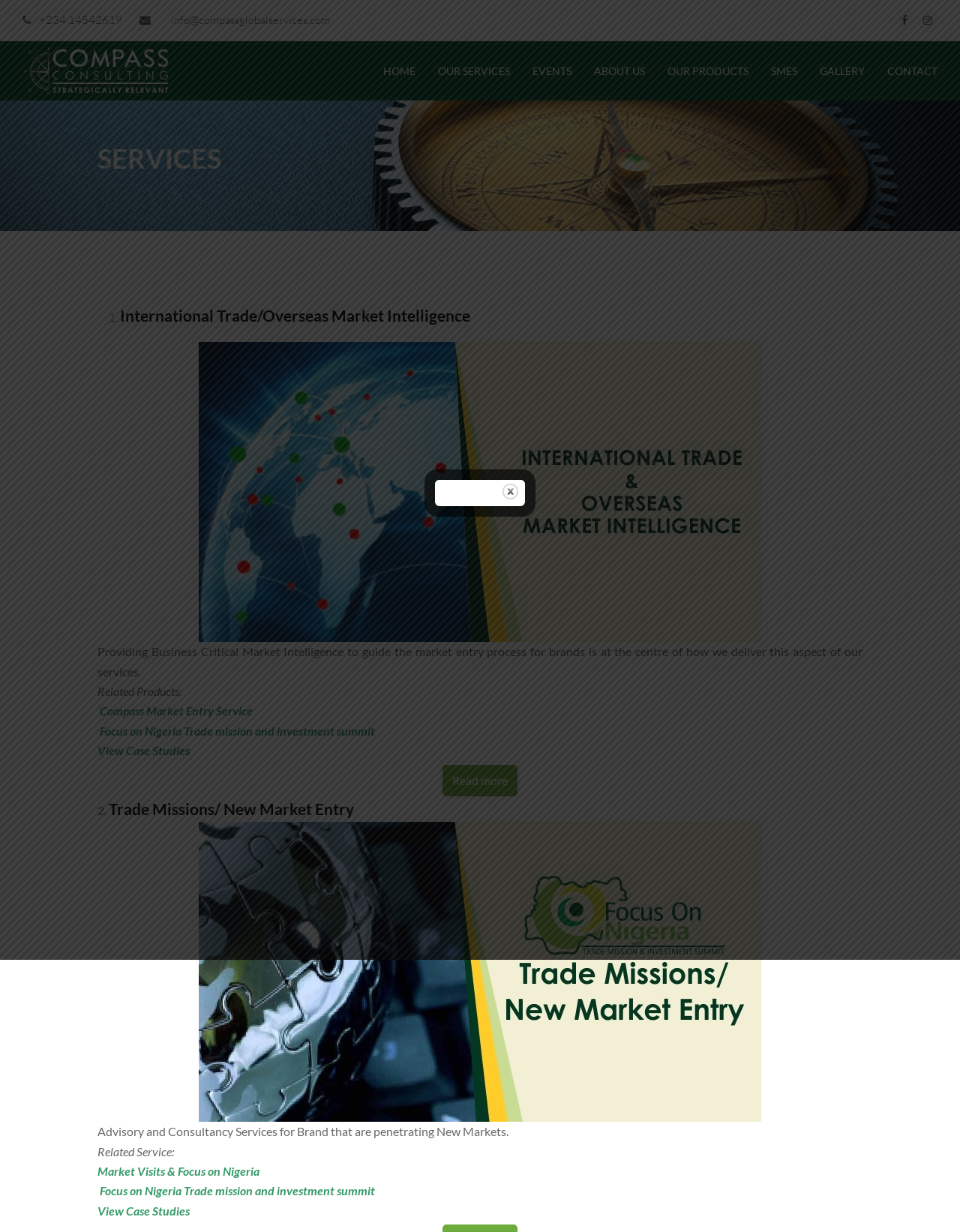Point out the bounding box coordinates of the section to click in order to follow this instruction: "Click the phone number to contact".

[0.04, 0.01, 0.127, 0.022]